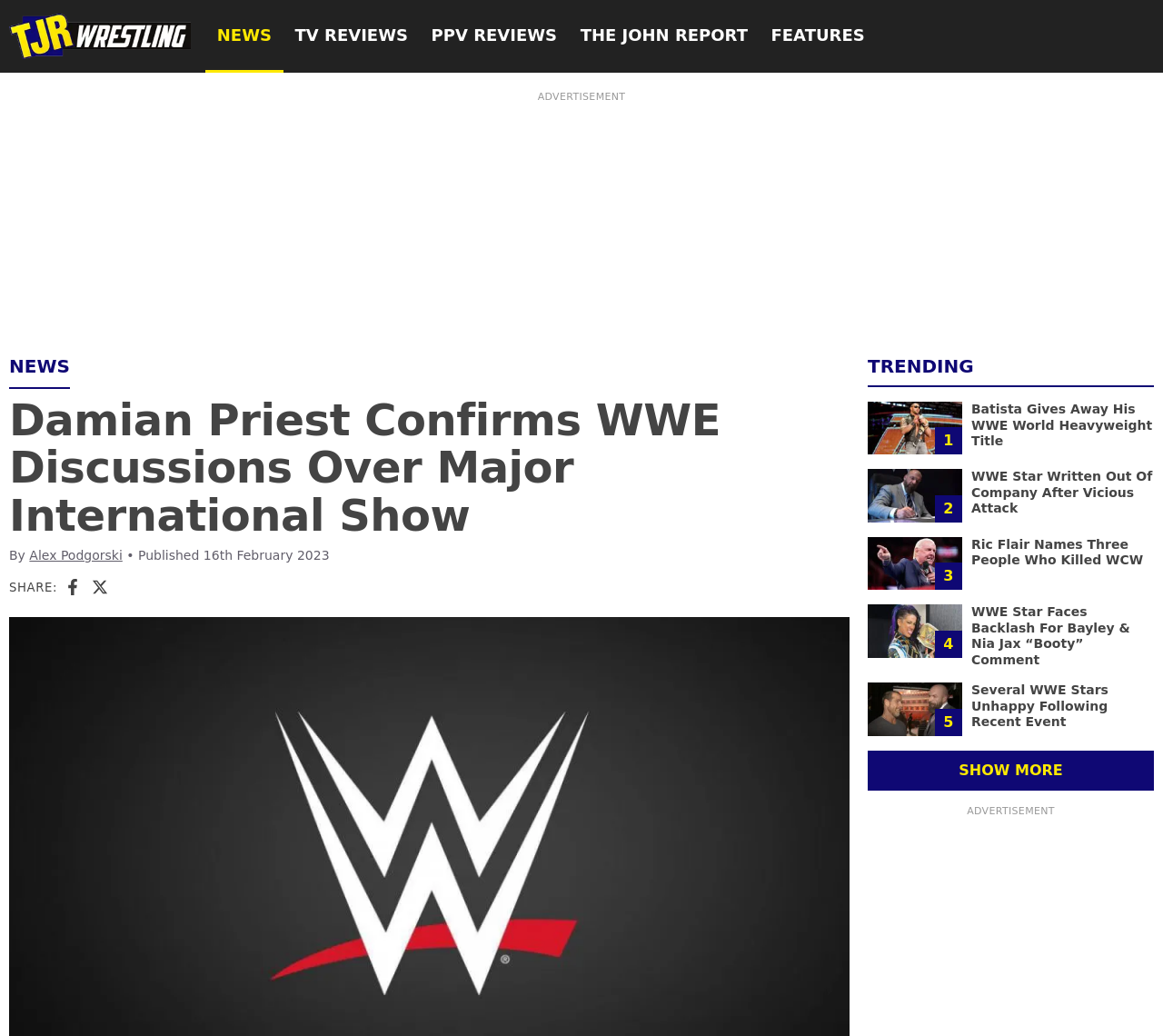Elaborate on the information and visuals displayed on the webpage.

This webpage is about wrestling news and reviews, specifically focused on WWE. At the top, there is a logo of TJR Wrestling, a link to the website's homepage, and a navigation menu with links to different sections such as NEWS, TV REVIEWS, PPV REVIEWS, THE JOHN REPORT, and FEATURES.

Below the navigation menu, there is a main heading that reads "Damian Priest Confirms WWE Discussions Over Major International Show" with a subheading indicating the author and publication date. To the right of the main heading, there are social media sharing links, including Facebook and X.

On the right side of the page, there is a trending section with multiple news articles, each accompanied by an image. The articles are about various WWE-related topics, including Batista giving away his WWE World Heavyweight Title, a WWE star being written out of the company, Ric Flair naming people who killed WCW, and more. Each article has a heading and a link to read more.

At the bottom of the trending section, there is a "SHOW MORE" button that allows users to expand the list of trending stories. Overall, the webpage is focused on providing wrestling news and updates to its readers.